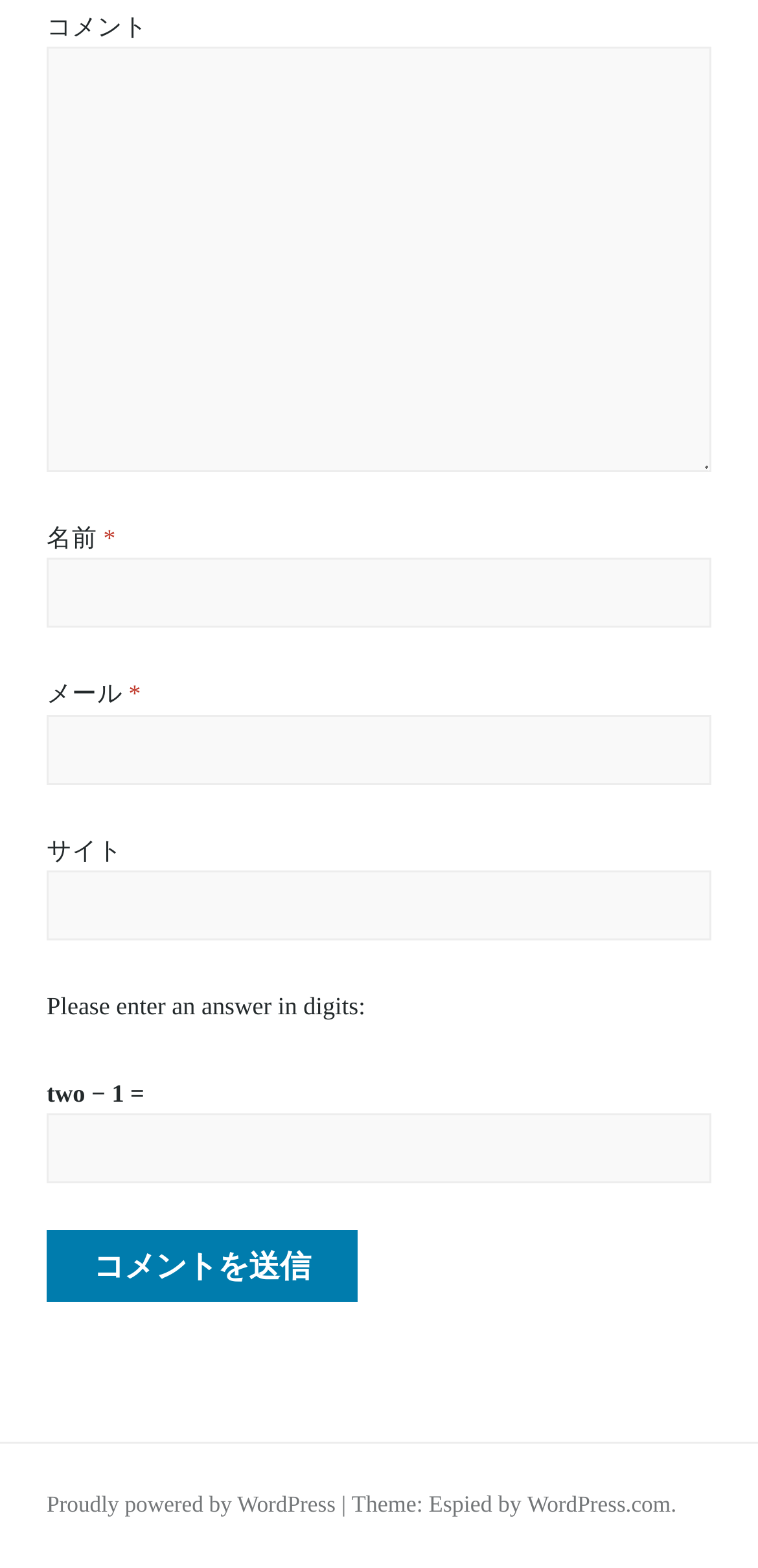Please determine the bounding box coordinates for the element with the description: "Proudly powered by WordPress".

[0.062, 0.952, 0.443, 0.968]